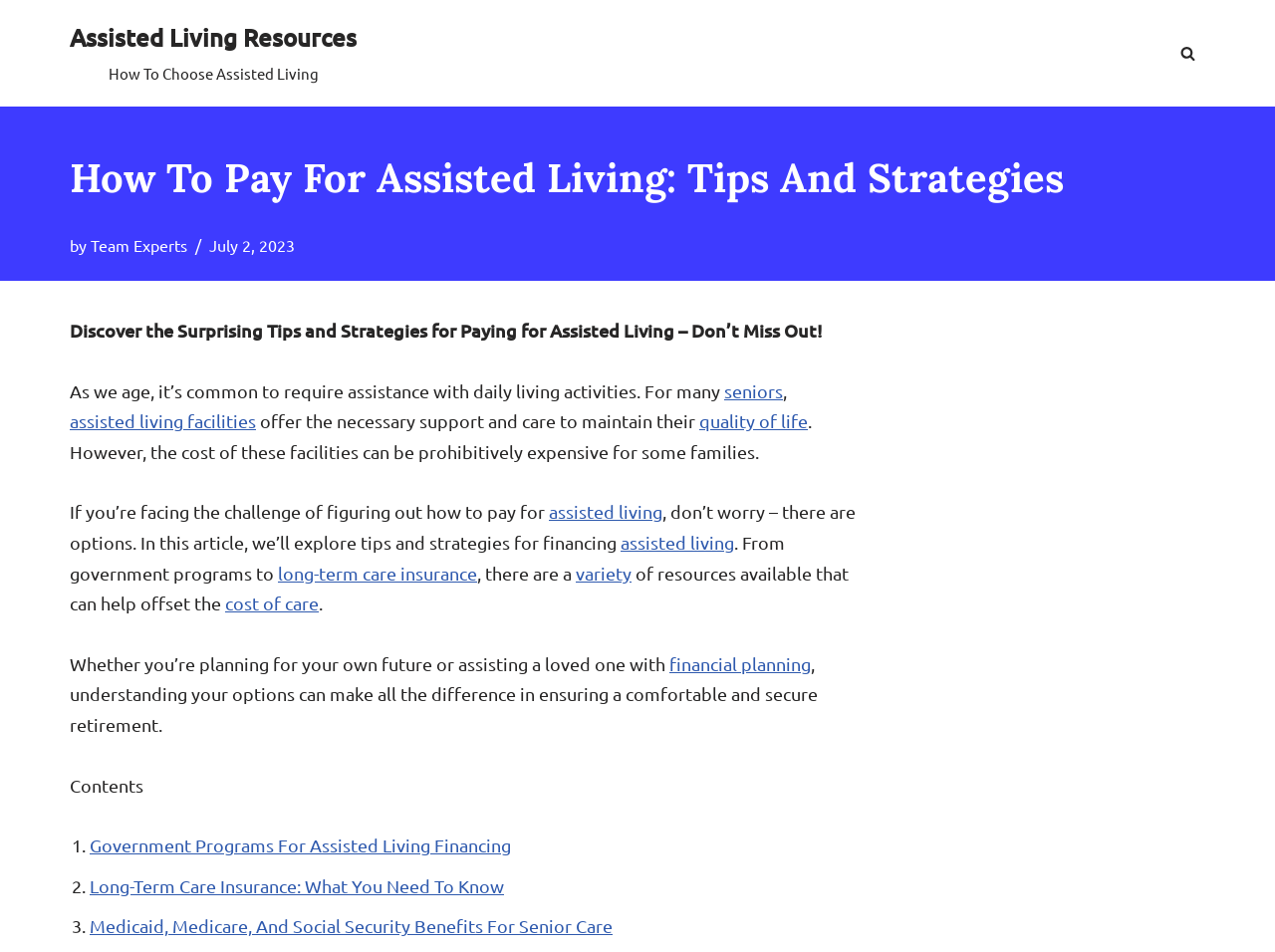Specify the bounding box coordinates of the region I need to click to perform the following instruction: "Check the time of the post about What It Means When You See the Number Sequence 11:11". The coordinates must be four float numbers in the range of 0 to 1, i.e., [left, top, right, bottom].

None